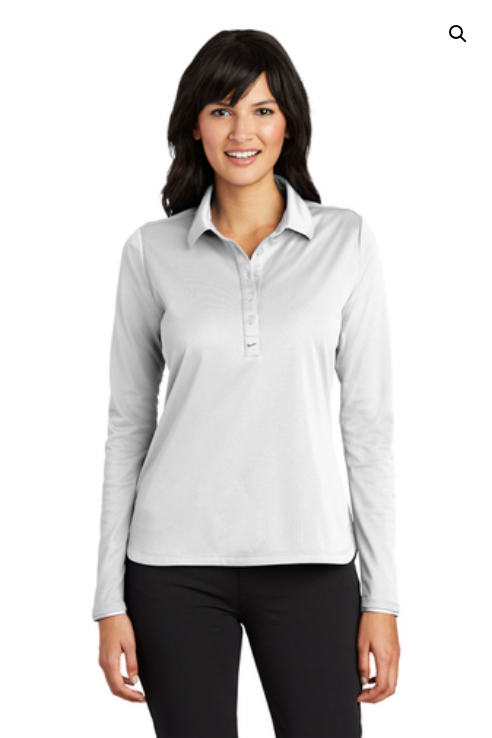Please answer the following question using a single word or phrase: 
Where is the Nike Swoosh logo located?

Below the placket